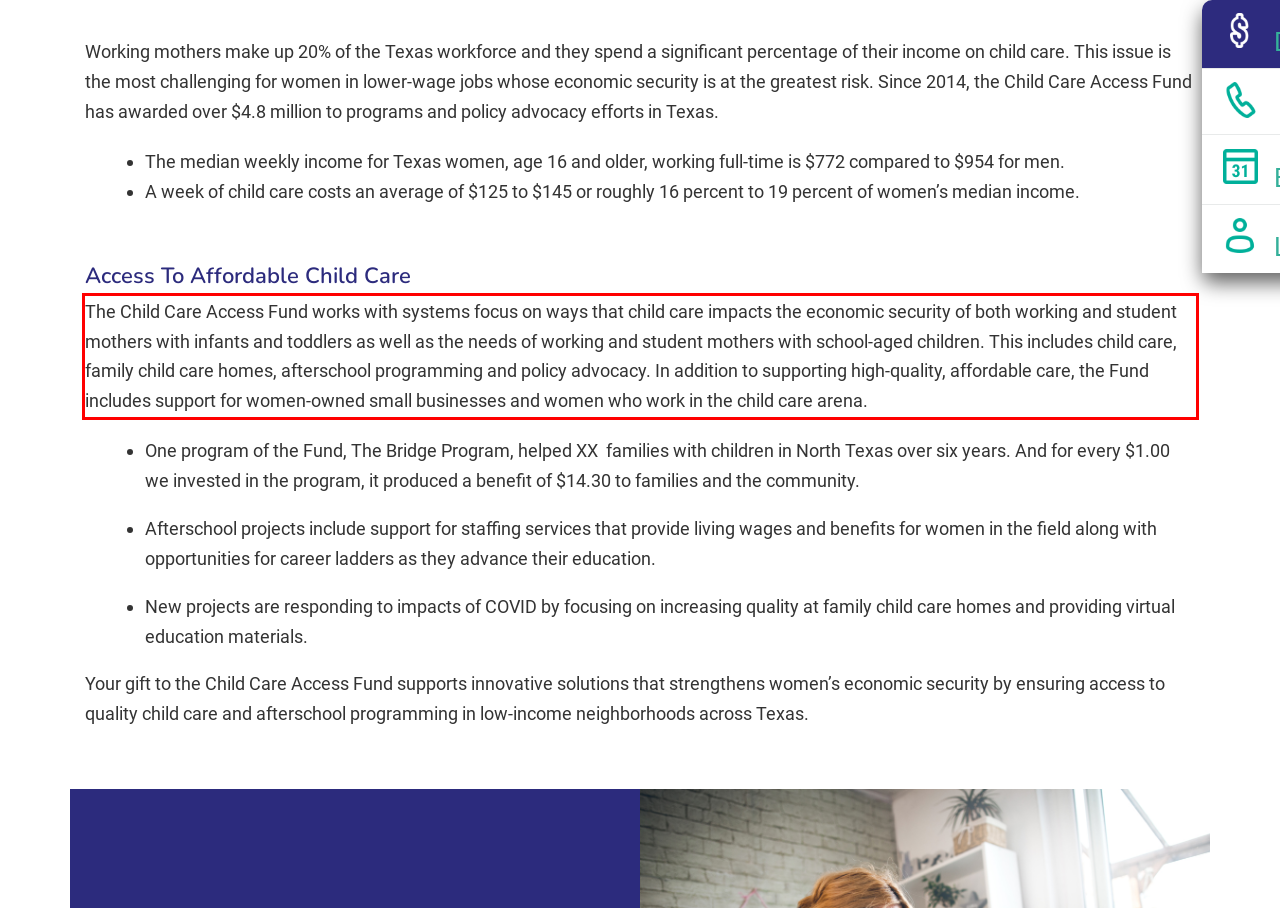Please perform OCR on the UI element surrounded by the red bounding box in the given webpage screenshot and extract its text content.

The Child Care Access Fund works with systems focus on ways that child care impacts the economic security of both working and student mothers with infants and toddlers as well as the needs of working and student mothers with school-aged children. This includes child care, family child care homes, afterschool programming and policy advocacy. In addition to supporting high-quality, affordable care, the Fund includes support for women-owned small businesses and women who work in the child care arena.